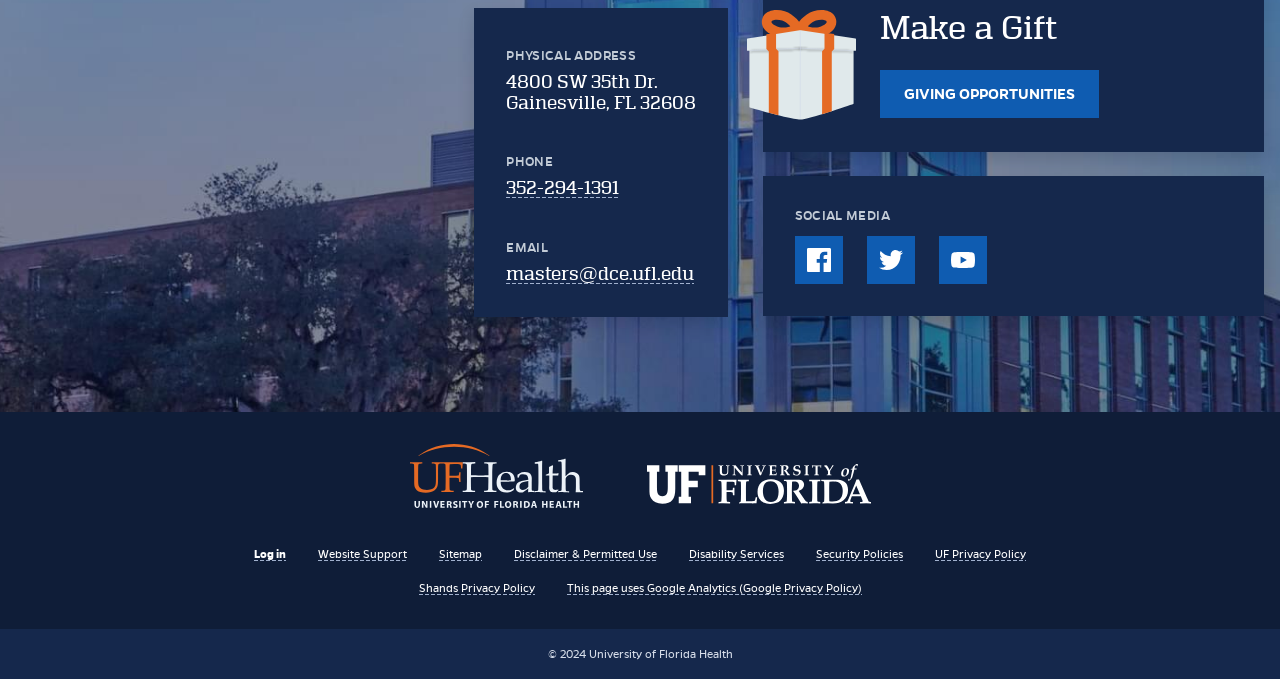What is the logo of the University of Florida Health?
Based on the screenshot, answer the question with a single word or phrase.

UF Health Logo